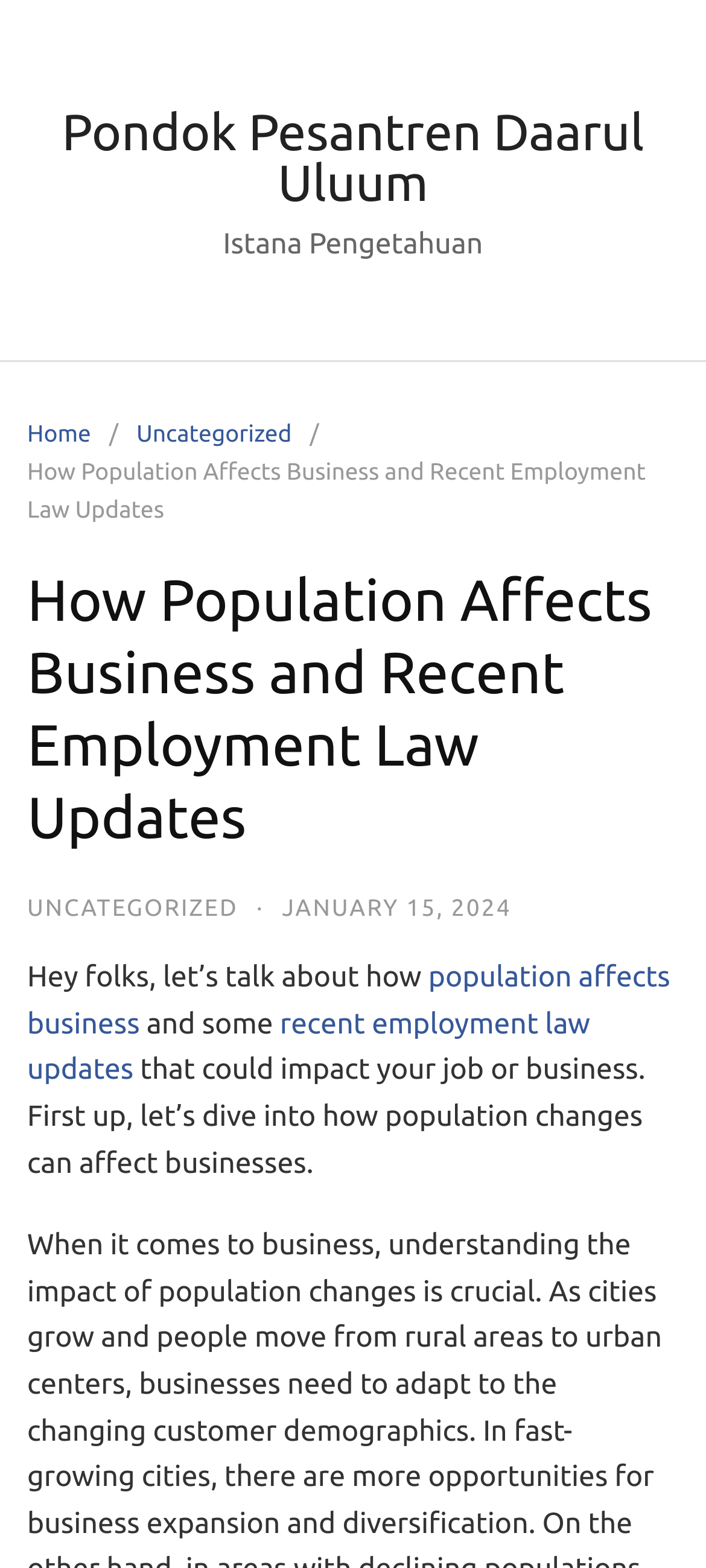Locate the bounding box coordinates for the element described below: "population affects business". The coordinates must be four float values between 0 and 1, formatted as [left, top, right, bottom].

[0.038, 0.613, 0.949, 0.663]